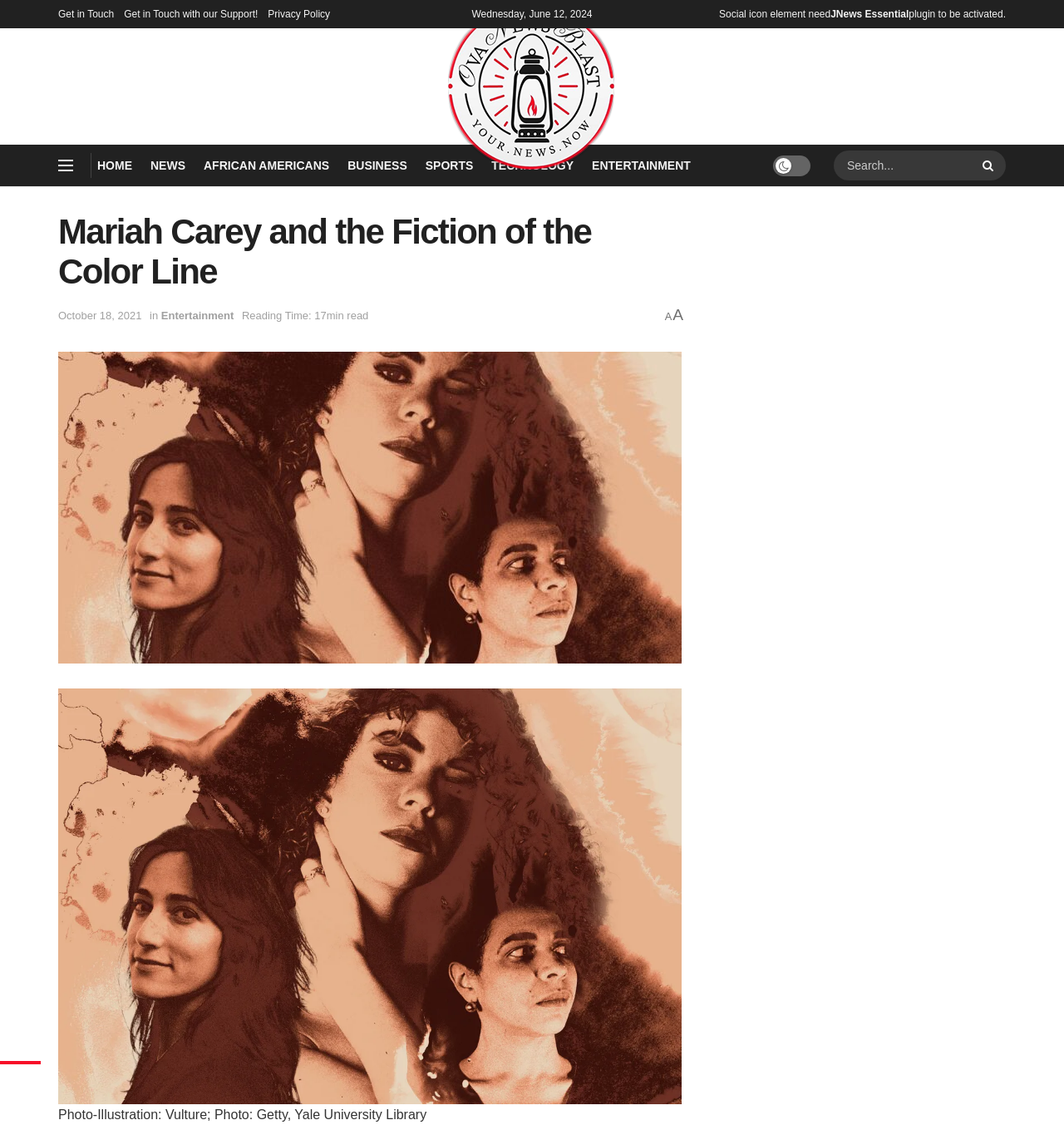What is the date of the article?
Carefully examine the image and provide a detailed answer to the question.

I found the date of the article by looking at the link 'October 18, 2021' which is located below the main heading 'Mariah Carey and the Fiction of the Color Line'.